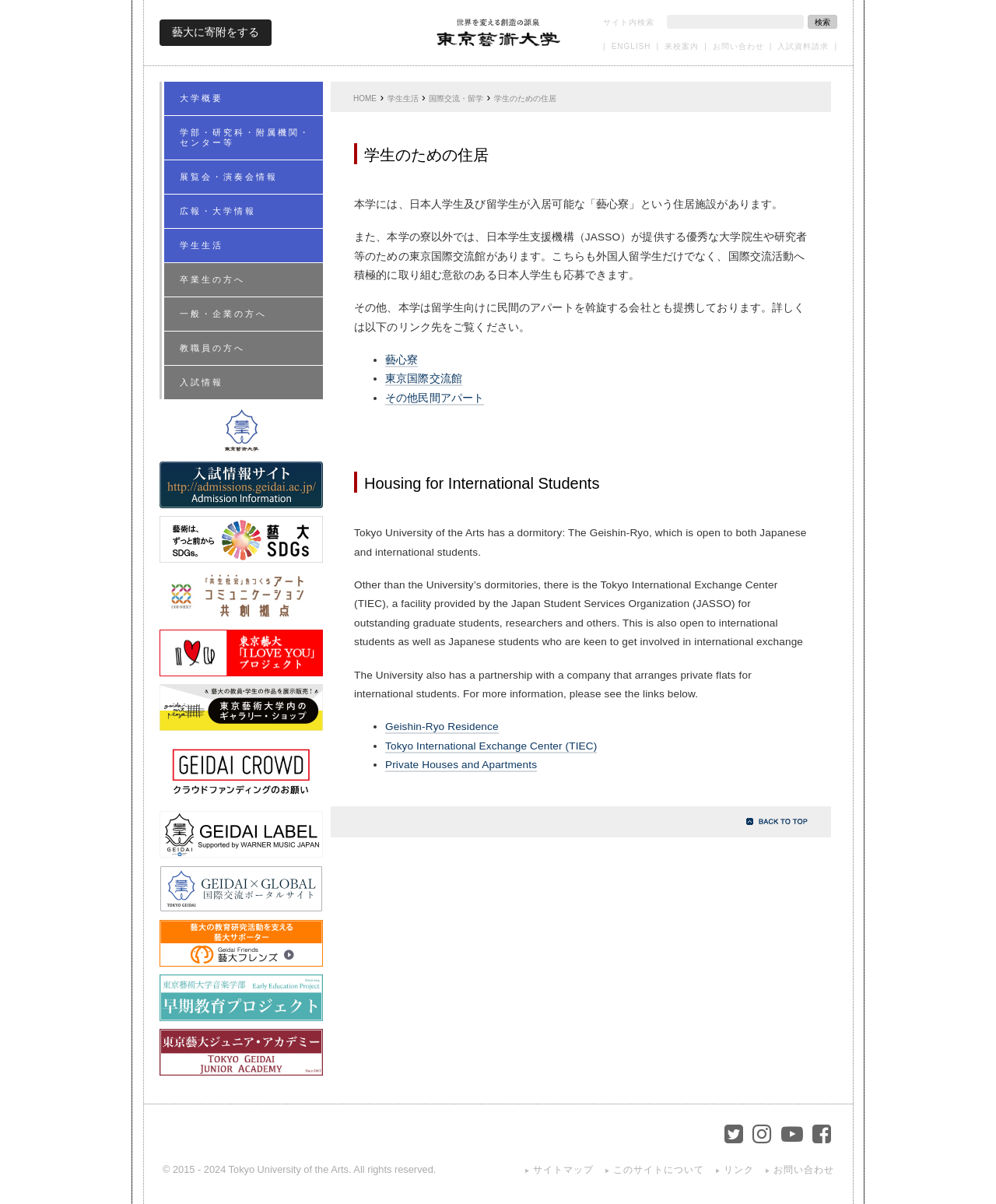Please find the bounding box coordinates of the element that must be clicked to perform the given instruction: "Read about Radio". The coordinates should be four float numbers from 0 to 1, i.e., [left, top, right, bottom].

None